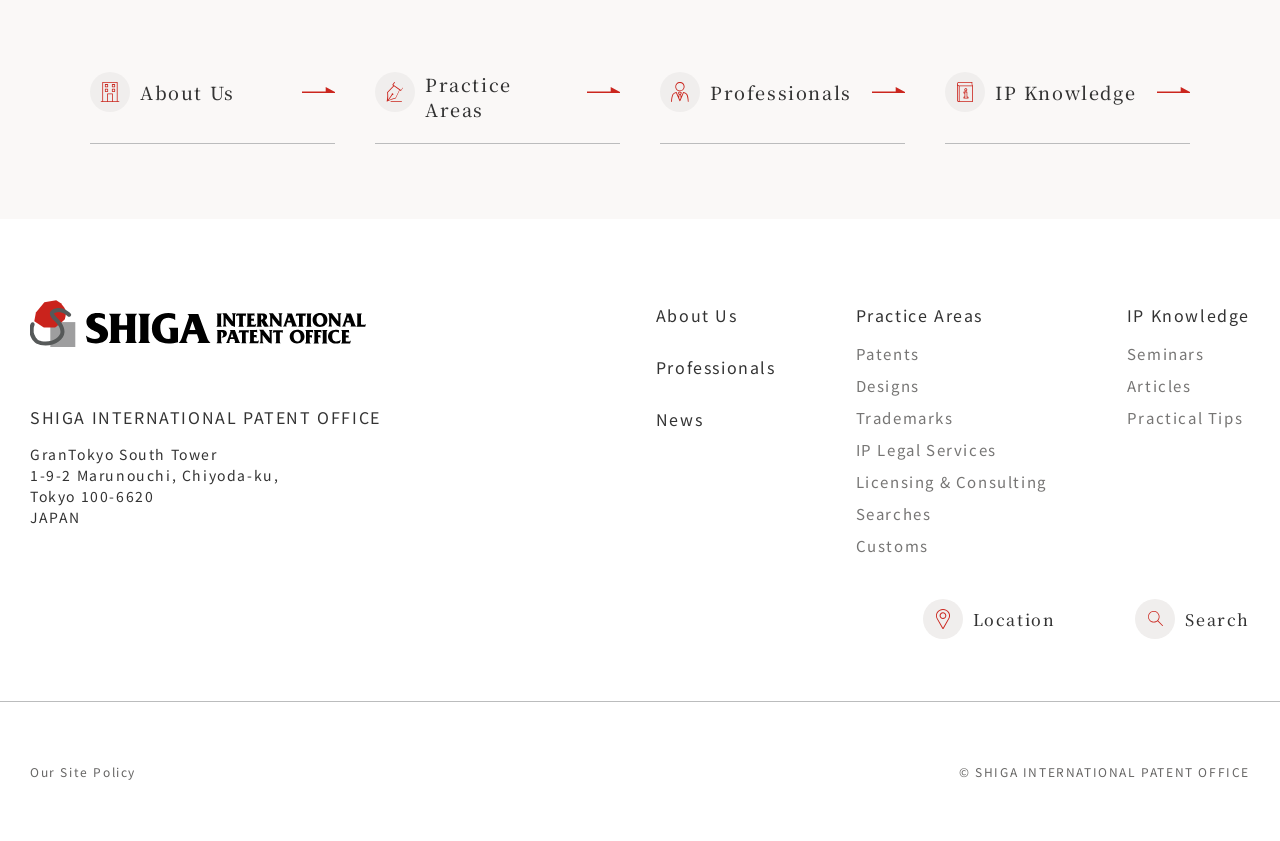Find the bounding box coordinates for the area you need to click to carry out the instruction: "search". The coordinates should be four float numbers between 0 and 1, indicated as [left, top, right, bottom].

[0.887, 0.712, 0.977, 0.762]